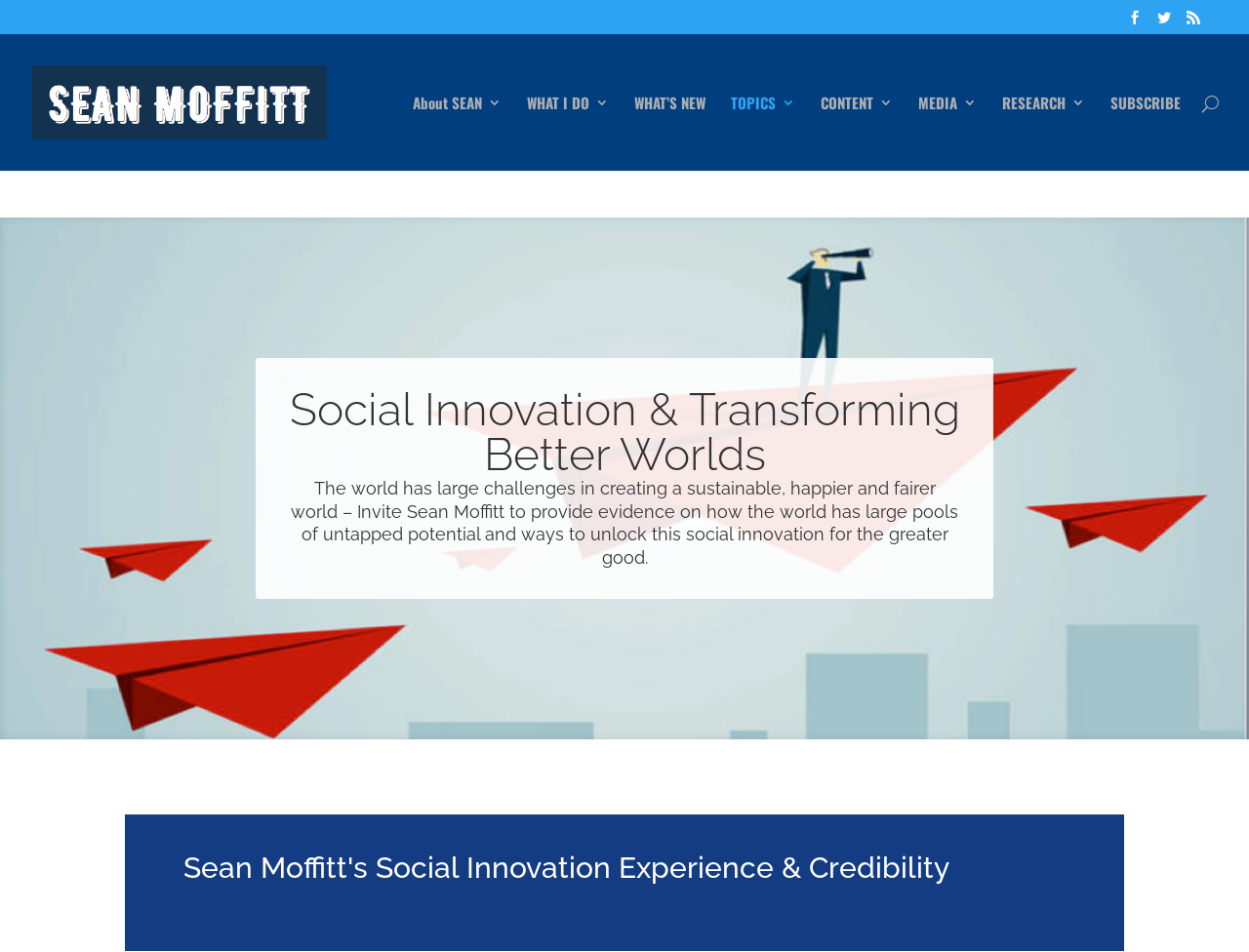How many links are there in the top navigation menu?
Please look at the screenshot and answer in one word or a short phrase.

7